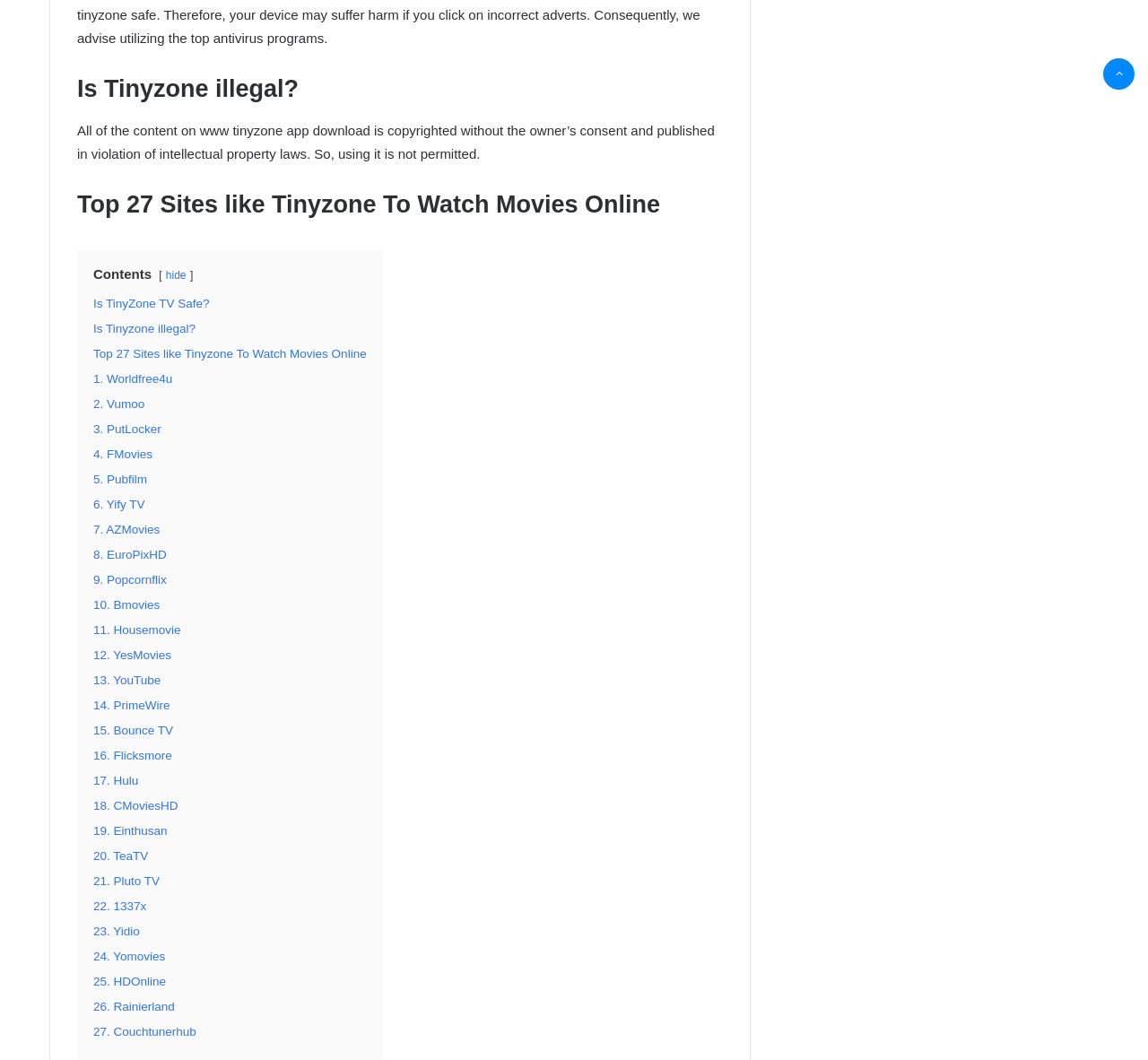Identify the bounding box coordinates for the element that needs to be clicked to fulfill this instruction: "Click on 'hide'". Provide the coordinates in the format of four float numbers between 0 and 1: [left, top, right, bottom].

[0.144, 0.254, 0.162, 0.266]